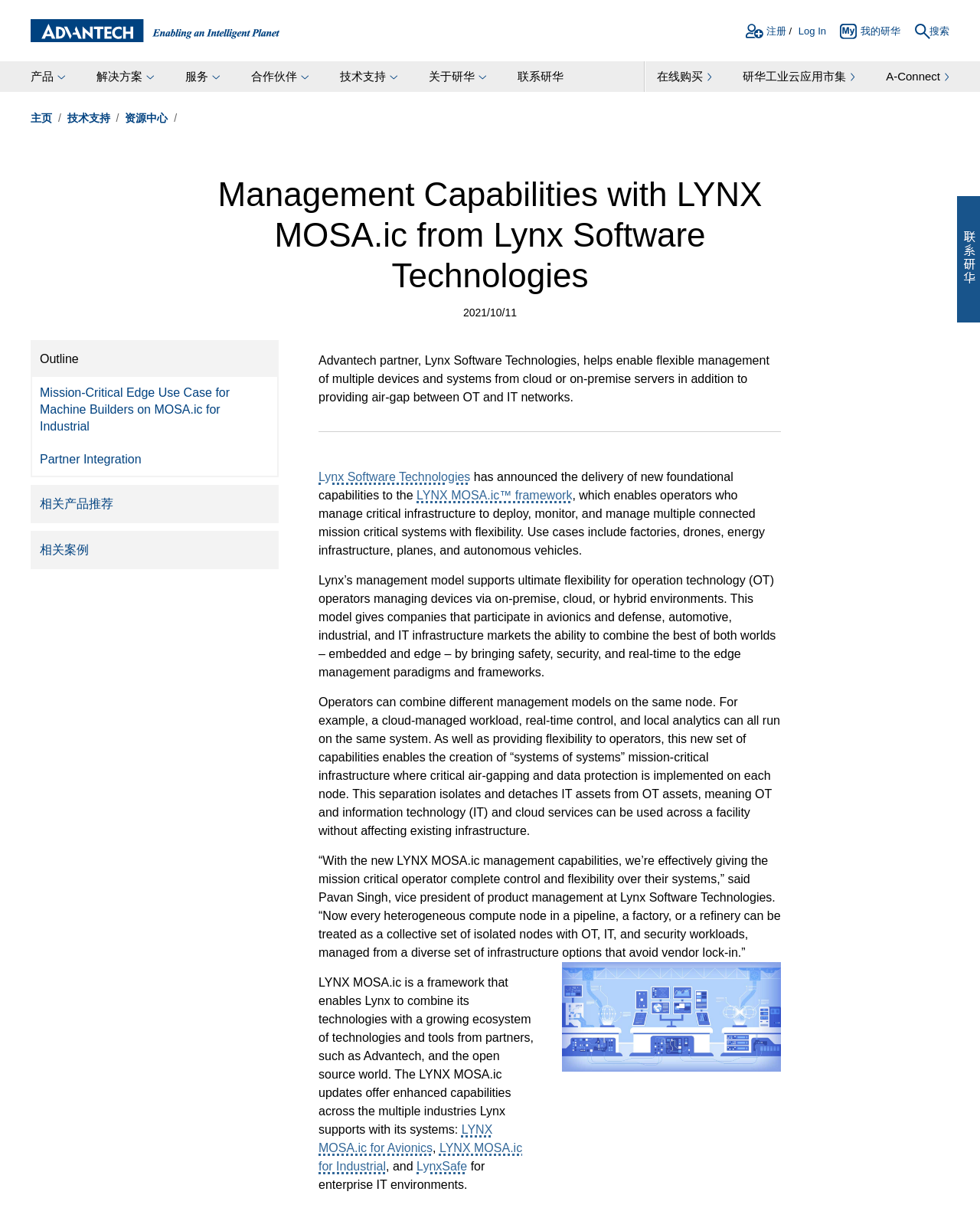Locate the bounding box coordinates for the element described below: "LYNX MOSA.ic™ framework". The coordinates must be four float values between 0 and 1, formatted as [left, top, right, bottom].

[0.425, 0.404, 0.584, 0.415]